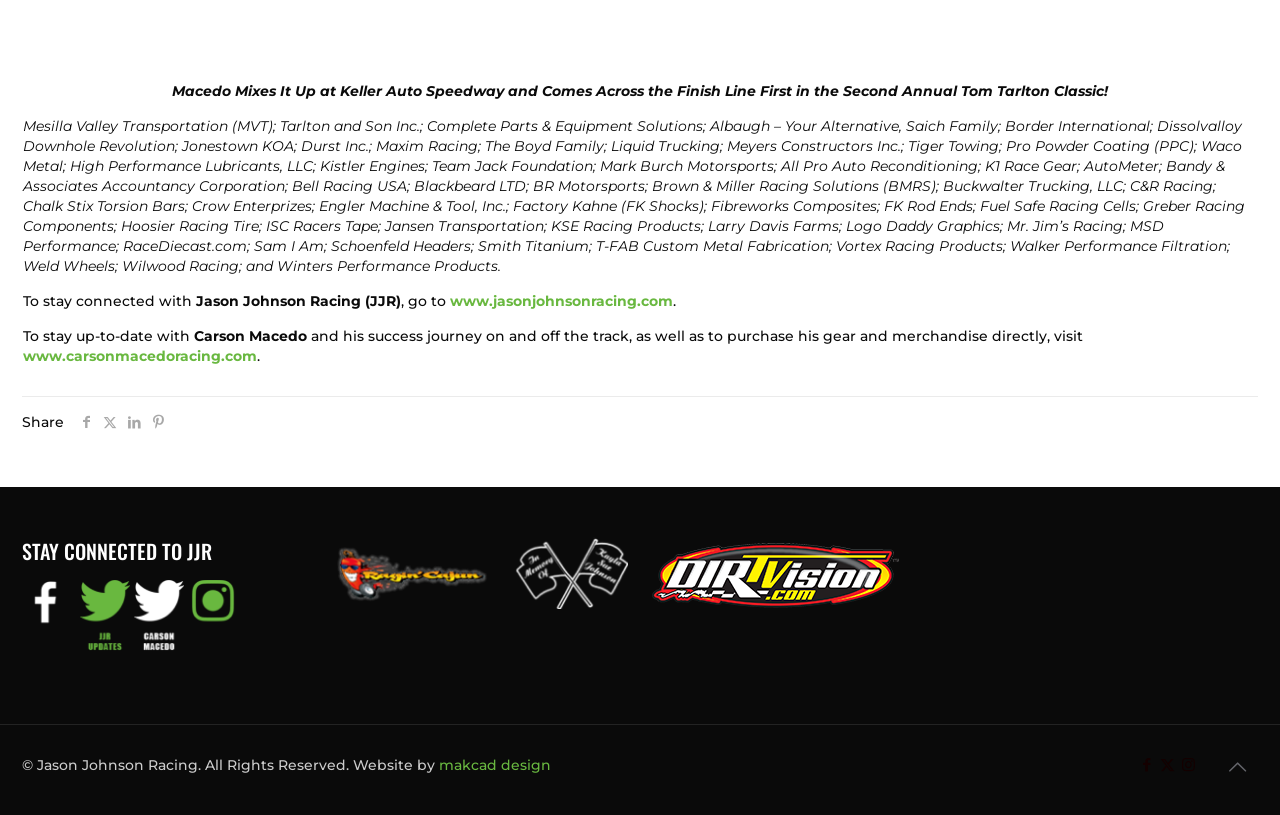Please predict the bounding box coordinates of the element's region where a click is necessary to complete the following instruction: "Visit Jason Johnson Racing website". The coordinates should be represented by four float numbers between 0 and 1, i.e., [left, top, right, bottom].

[0.351, 0.358, 0.525, 0.38]